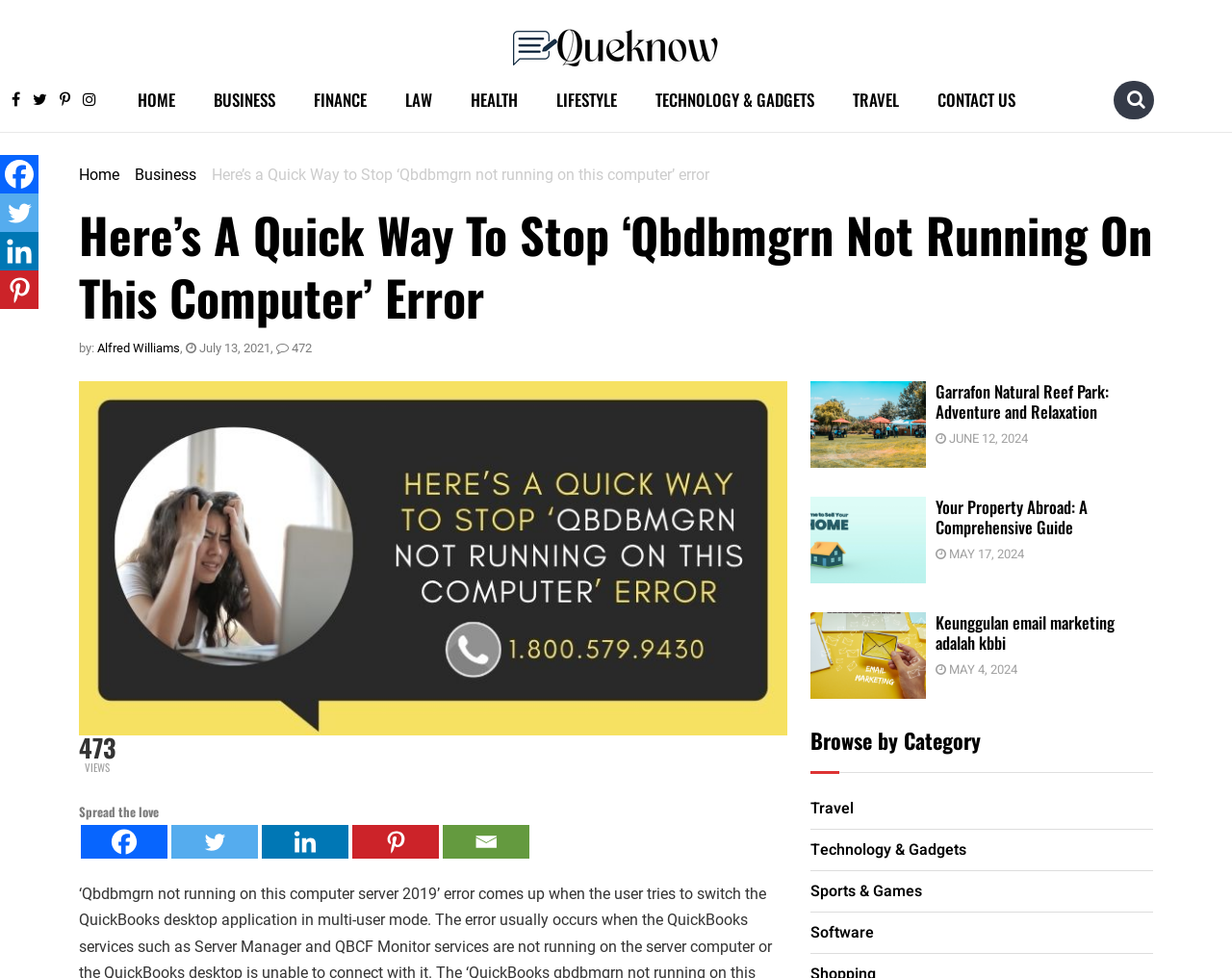Please specify the bounding box coordinates in the format (top-left x, top-left y, bottom-right x, bottom-right y), with all values as floating point numbers between 0 and 1. Identify the bounding box of the UI element described by: Lifestyle

[0.436, 0.077, 0.516, 0.127]